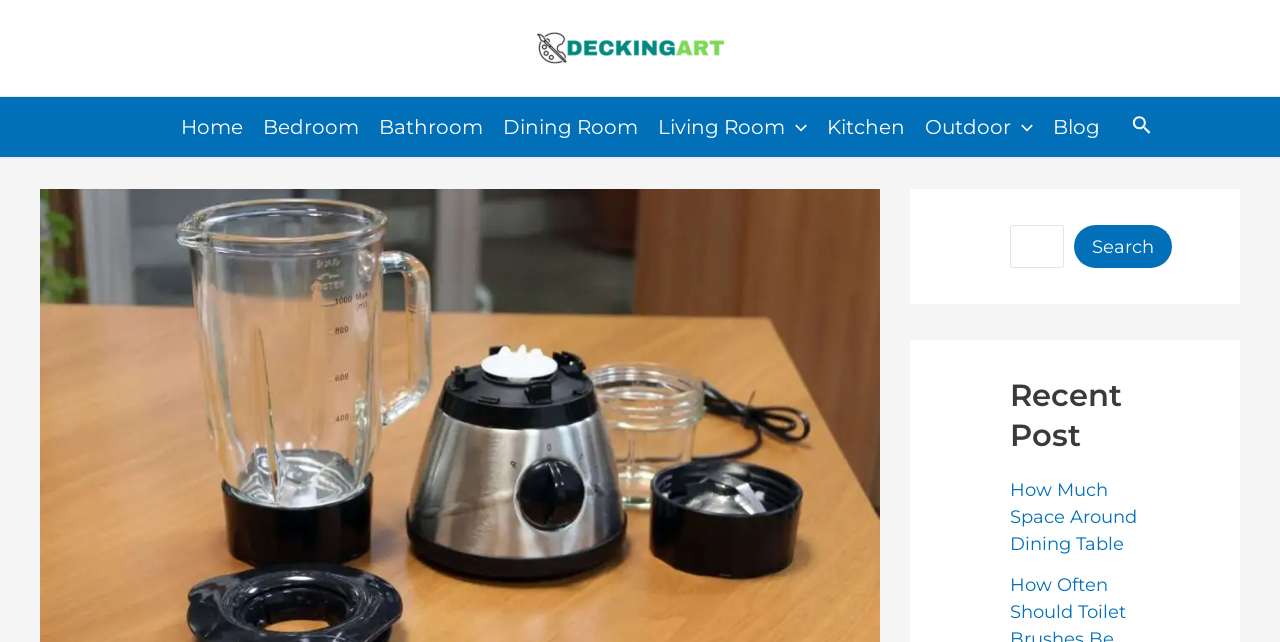Please determine the bounding box coordinates of the section I need to click to accomplish this instruction: "search for something".

[0.789, 0.35, 0.891, 0.418]